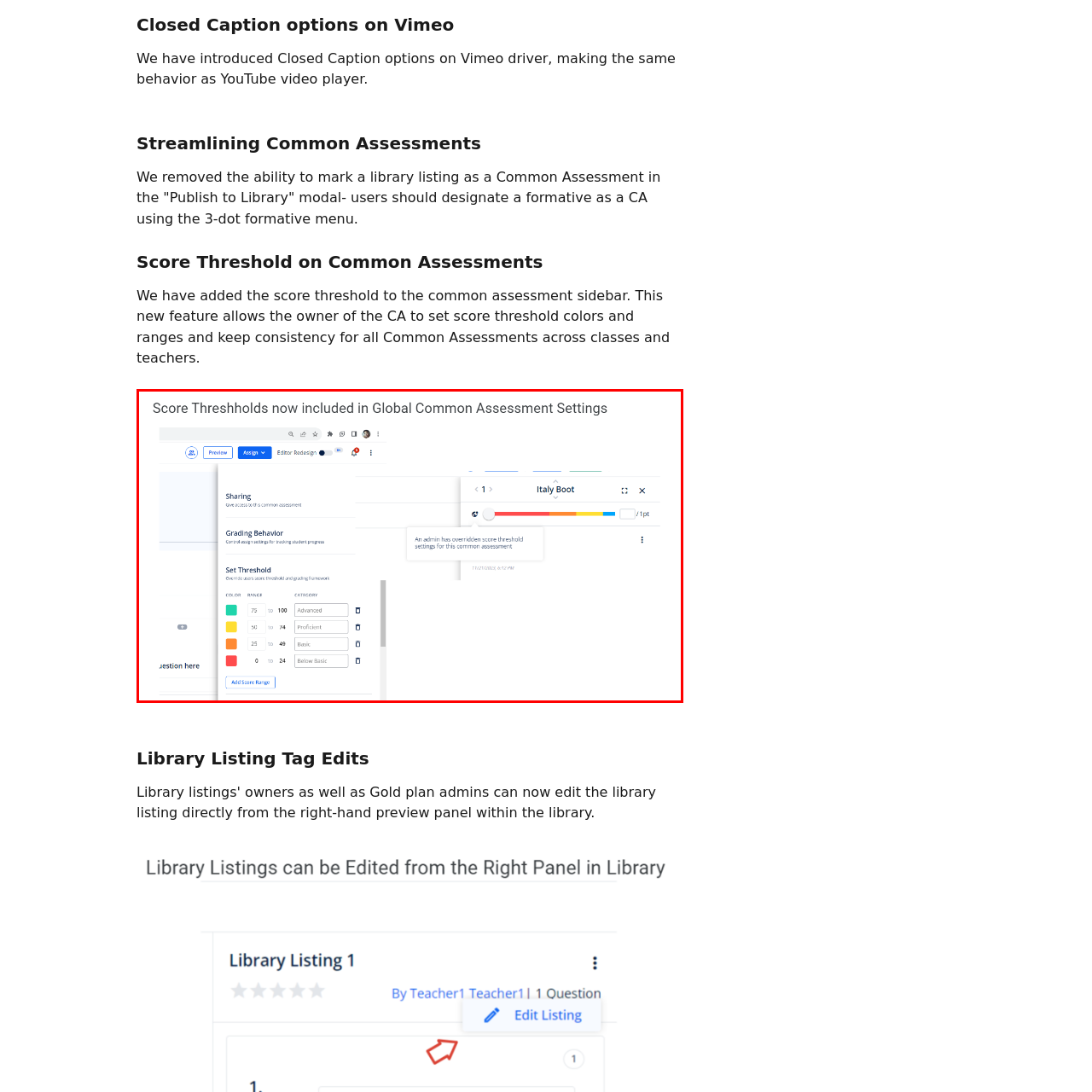What is the name of the sliding scale on the right side?
Take a close look at the image highlighted by the red bounding box and answer the question thoroughly based on the details you see.

The caption states that on the right, a sliding scale labeled 'Italy Boot' illustrates the score threshold being adjusted, with a tooltip indicating that an admin has overridden the default score threshold settings.